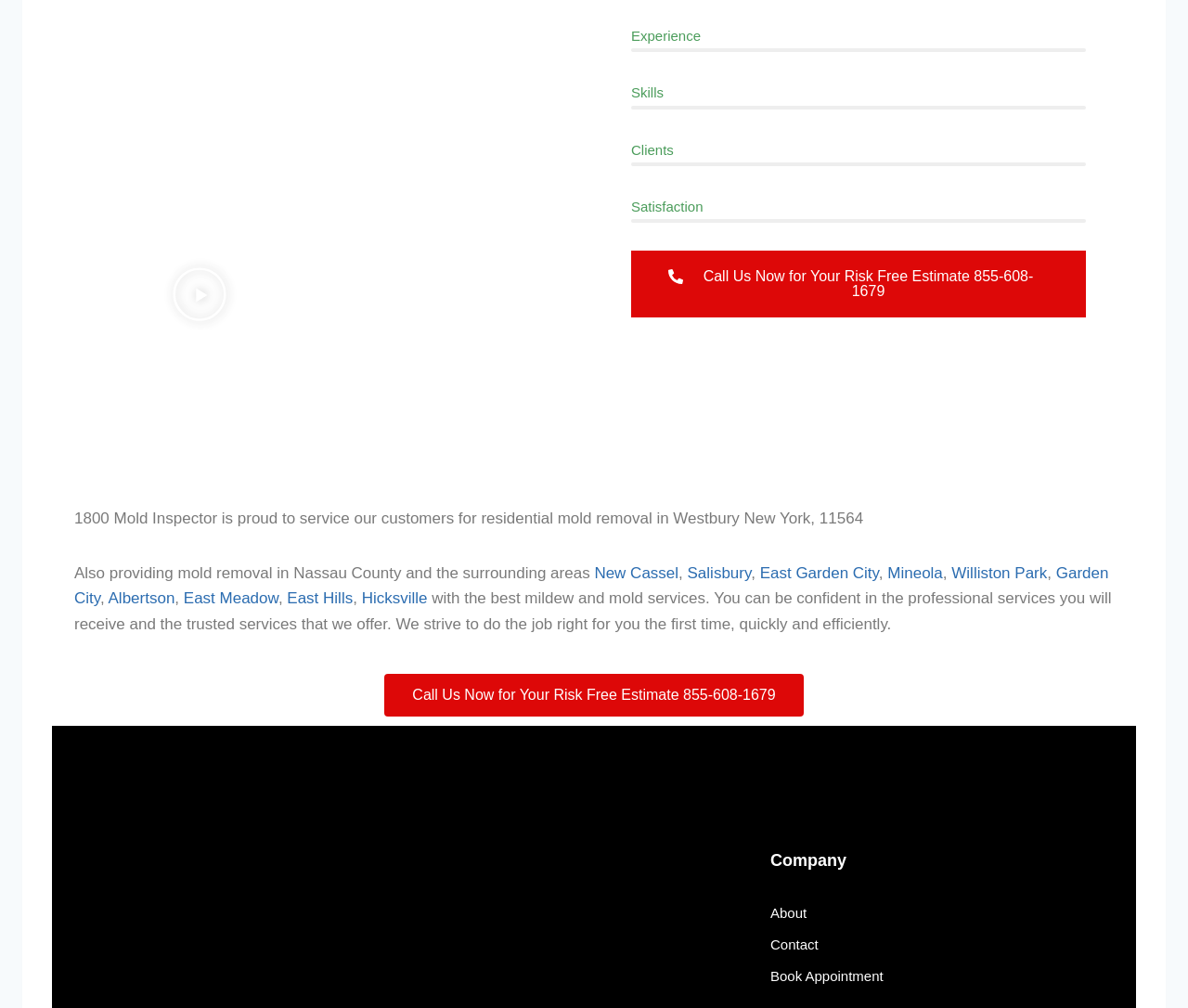Please specify the bounding box coordinates in the format (top-left x, top-left y, bottom-right x, bottom-right y), with values ranging from 0 to 1. Identify the bounding box for the UI component described as follows: Play Video

[0.145, 0.264, 0.191, 0.327]